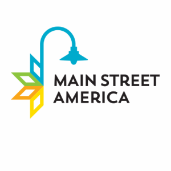Offer a detailed explanation of what is happening in the image.

The image features the "Main Street America" logo, characterized by vibrant colors and a distinctive design. The logo incorporates elements that represent community and growth, including a stylized streetlight and colorful geometric shapes in green, yellow, and blue. It reflects the organization's mission to enhance and revitalize neighborhood commercial districts across America. This emblem symbolizes the commitment to fostering strong local economies and vibrant community spaces through the Main Street approach.